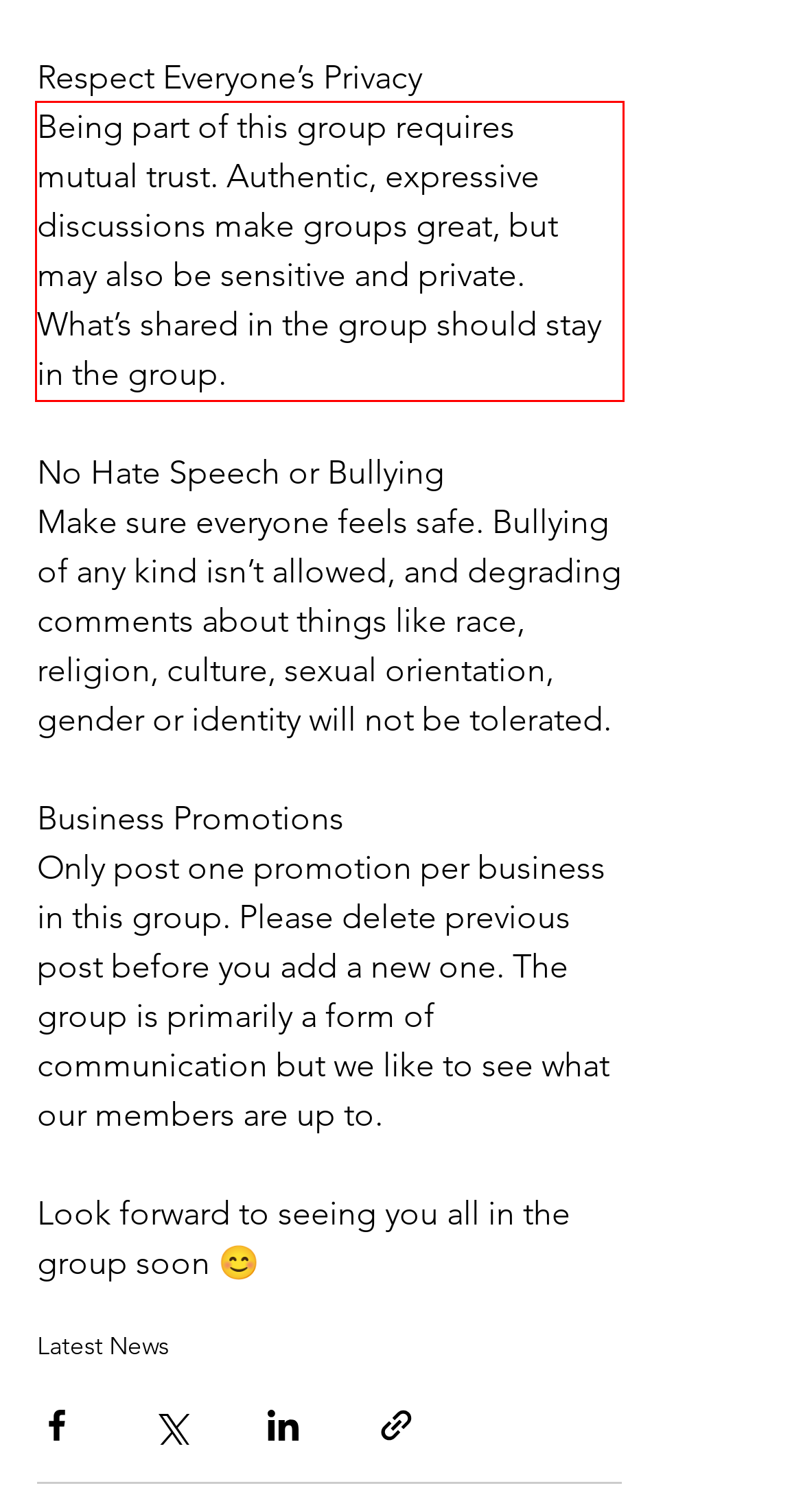In the screenshot of the webpage, find the red bounding box and perform OCR to obtain the text content restricted within this red bounding box.

Being part of this group requires mutual trust. Authentic, expressive discussions make groups great, but may also be sensitive and private. What’s shared in the group should stay in the group.